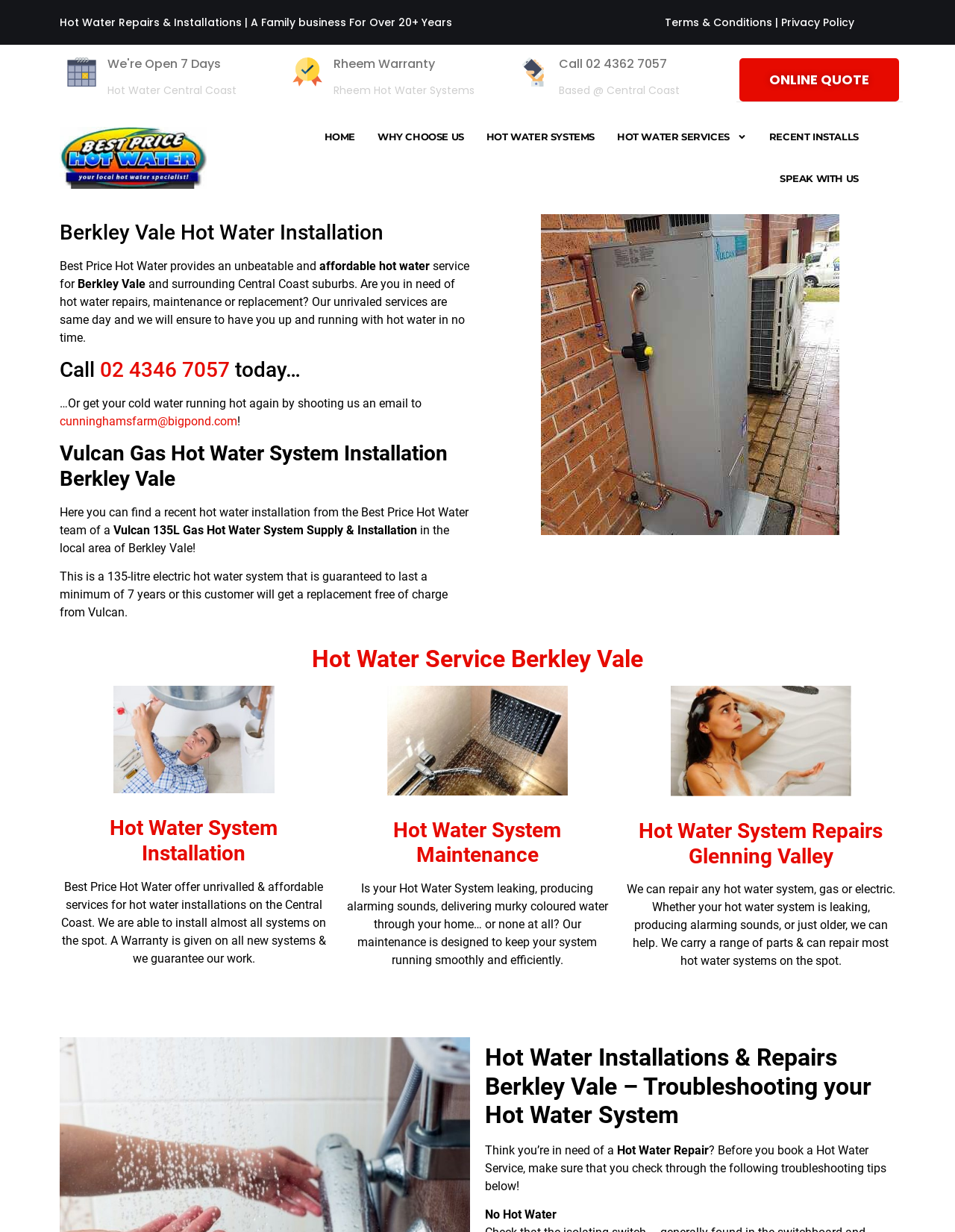Please identify the bounding box coordinates of the region to click in order to complete the task: "View 'Hot Water System Warranty'". The coordinates must be four float numbers between 0 and 1, specified as [left, top, right, bottom].

[0.307, 0.046, 0.337, 0.075]